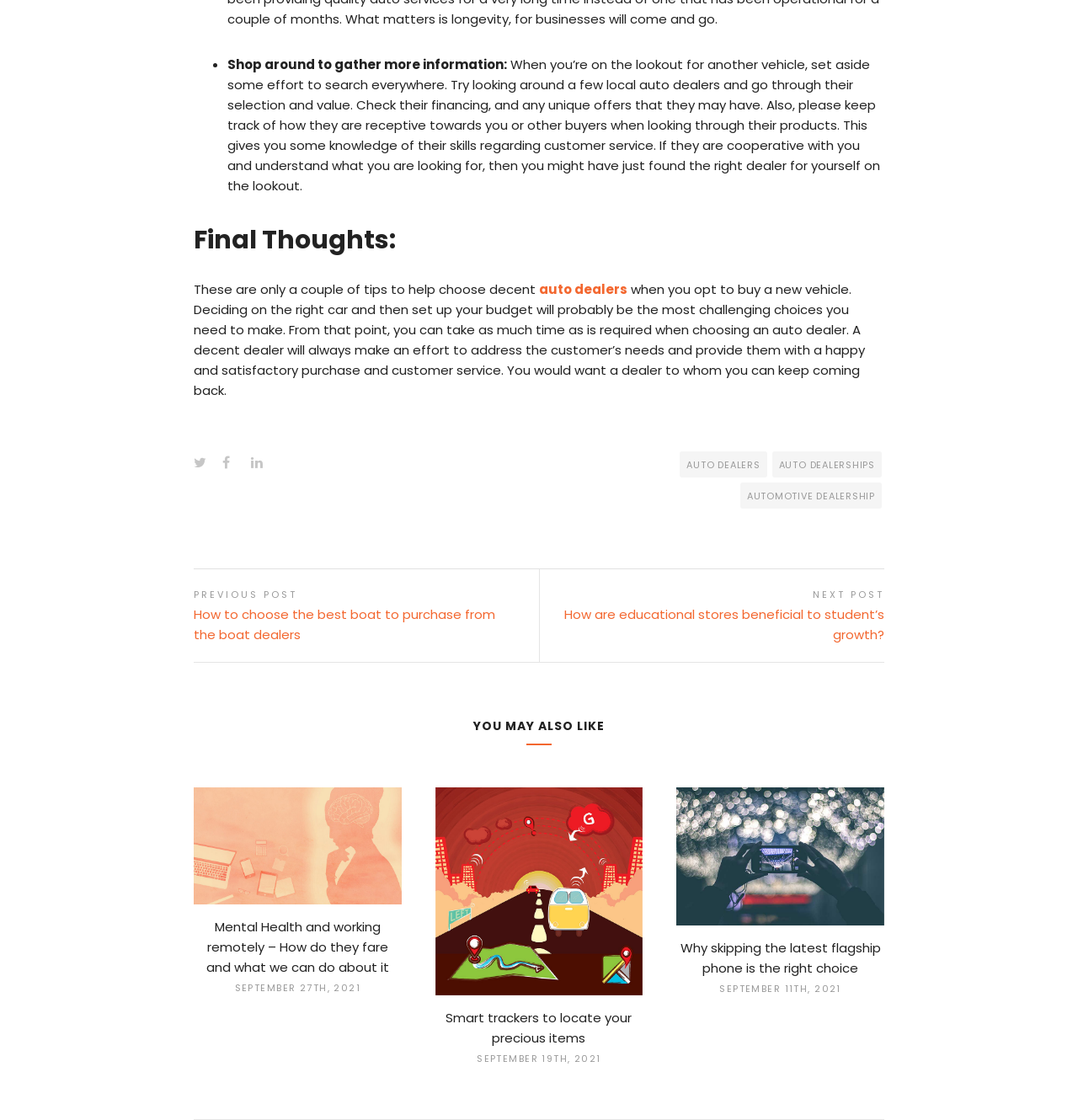Using a single word or phrase, answer the following question: 
What is the topic of the main article?

Choosing auto dealers